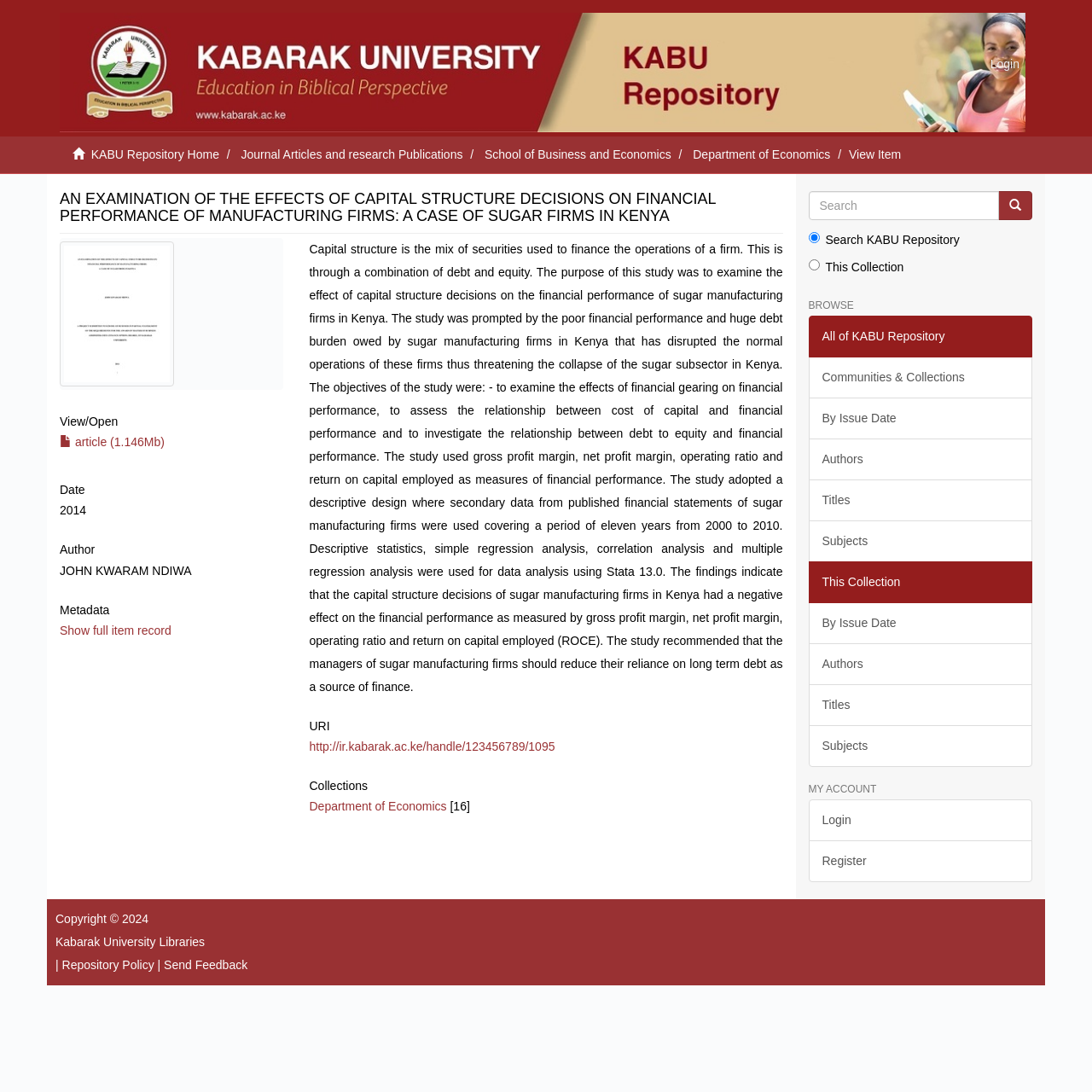By analyzing the image, answer the following question with a detailed response: What is the name of the department that published this study?

I found the answer by looking at the section that describes the department that published this study, which is located below the heading 'Collections'. The text 'Department of Economics' is displayed in this section, indicating that this is the name of the department.